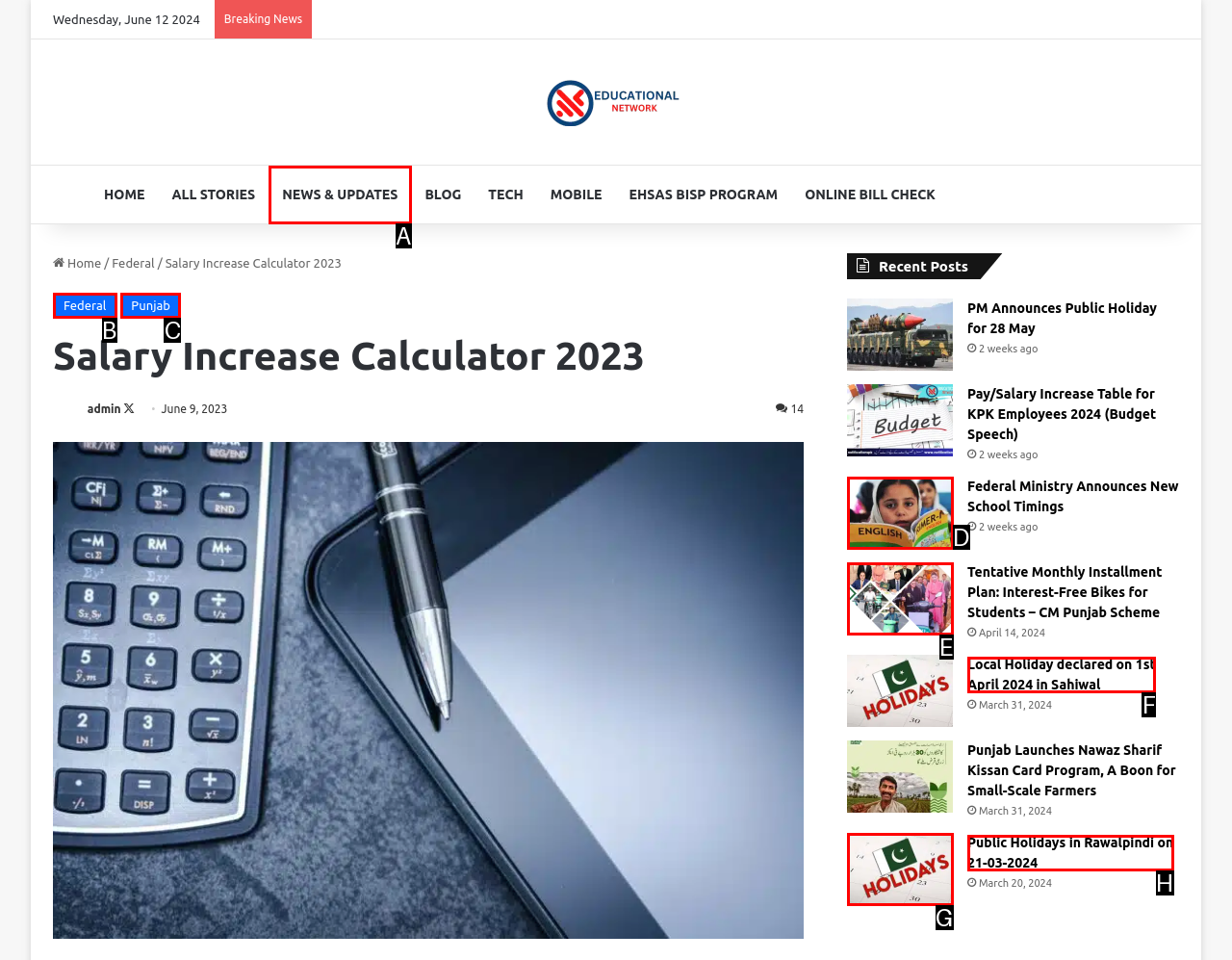Determine which HTML element matches the given description: News & Updates. Provide the corresponding option's letter directly.

A